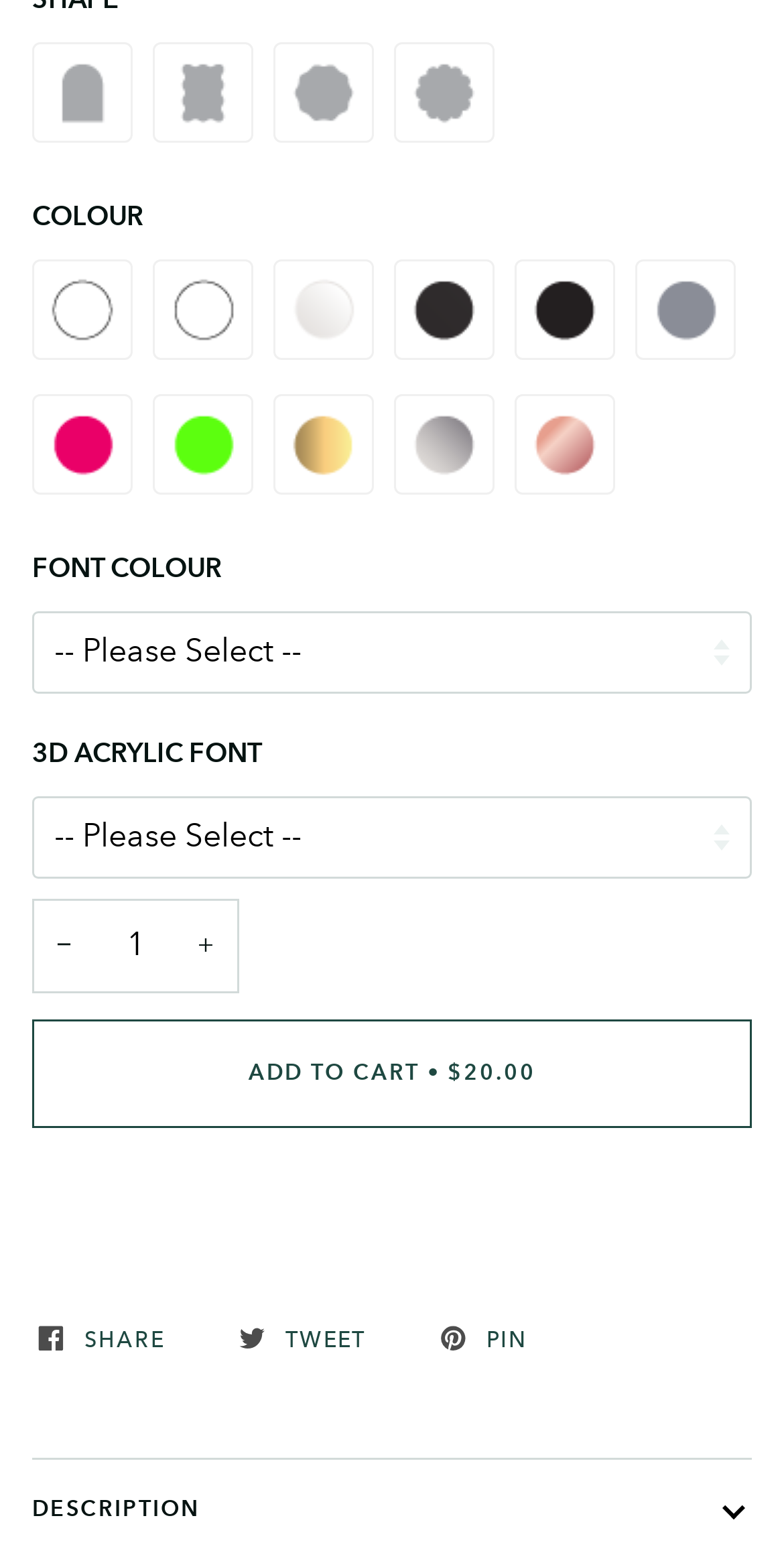Please specify the bounding box coordinates of the clickable region to carry out the following instruction: "Go to Home". The coordinates should be four float numbers between 0 and 1, in the format [left, top, right, bottom].

None